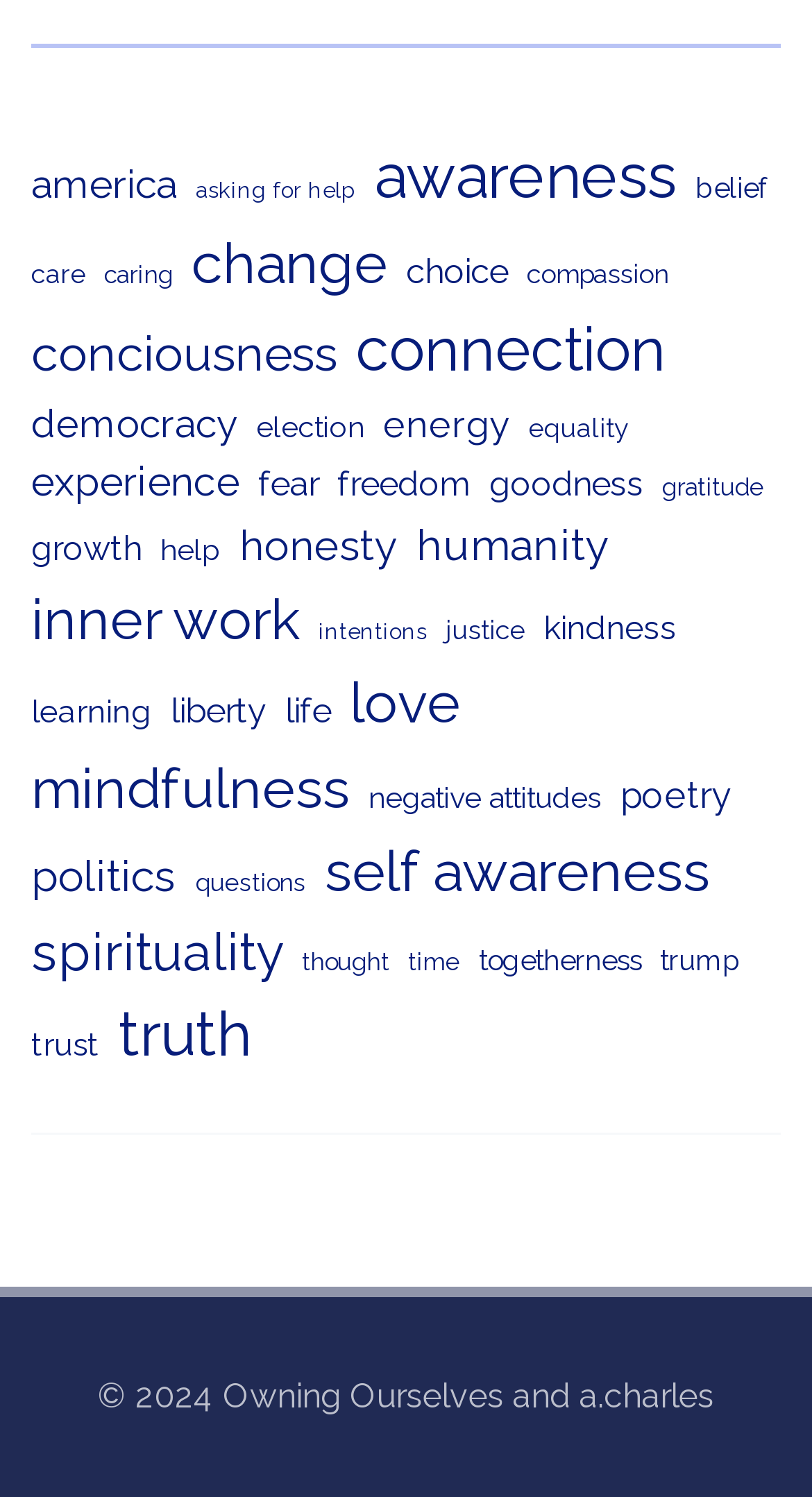Select the bounding box coordinates of the element I need to click to carry out the following instruction: "learn about truth".

[0.146, 0.662, 0.31, 0.723]